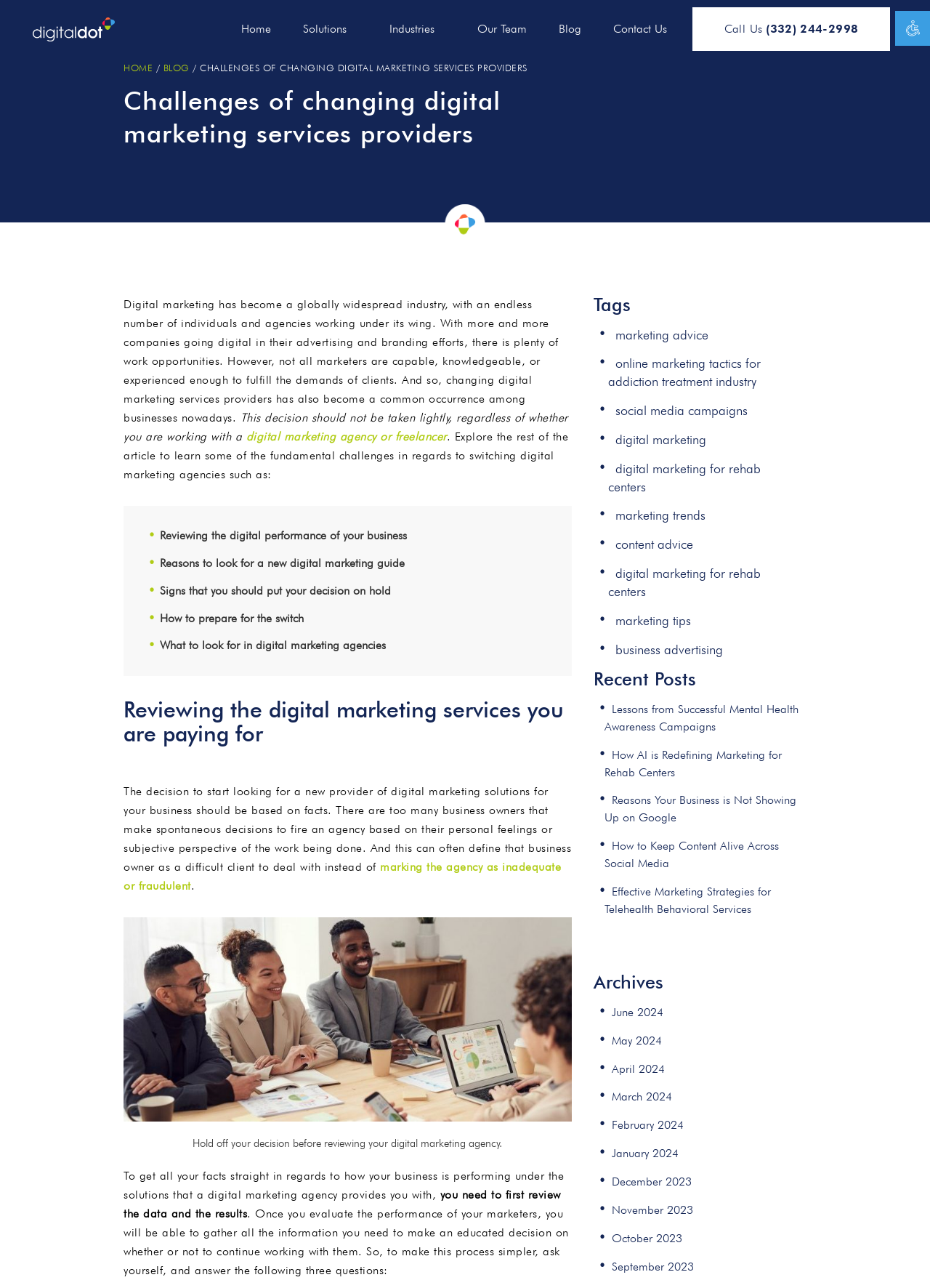Given the element description "September 2023", identify the bounding box of the corresponding UI element.

[0.65, 0.974, 0.754, 0.992]